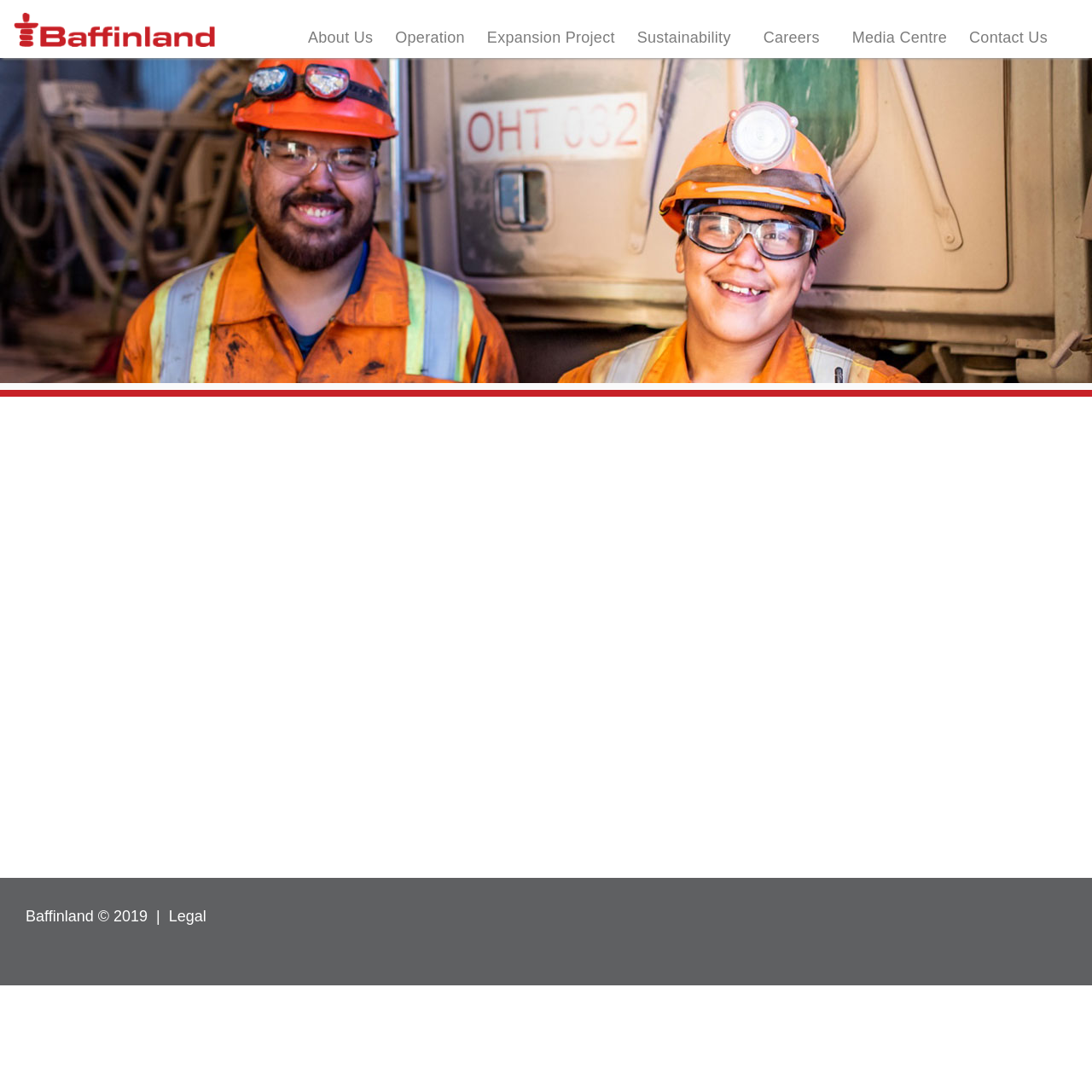Kindly determine the bounding box coordinates for the clickable area to achieve the given instruction: "Access Media Centre".

[0.774, 0.016, 0.874, 0.053]